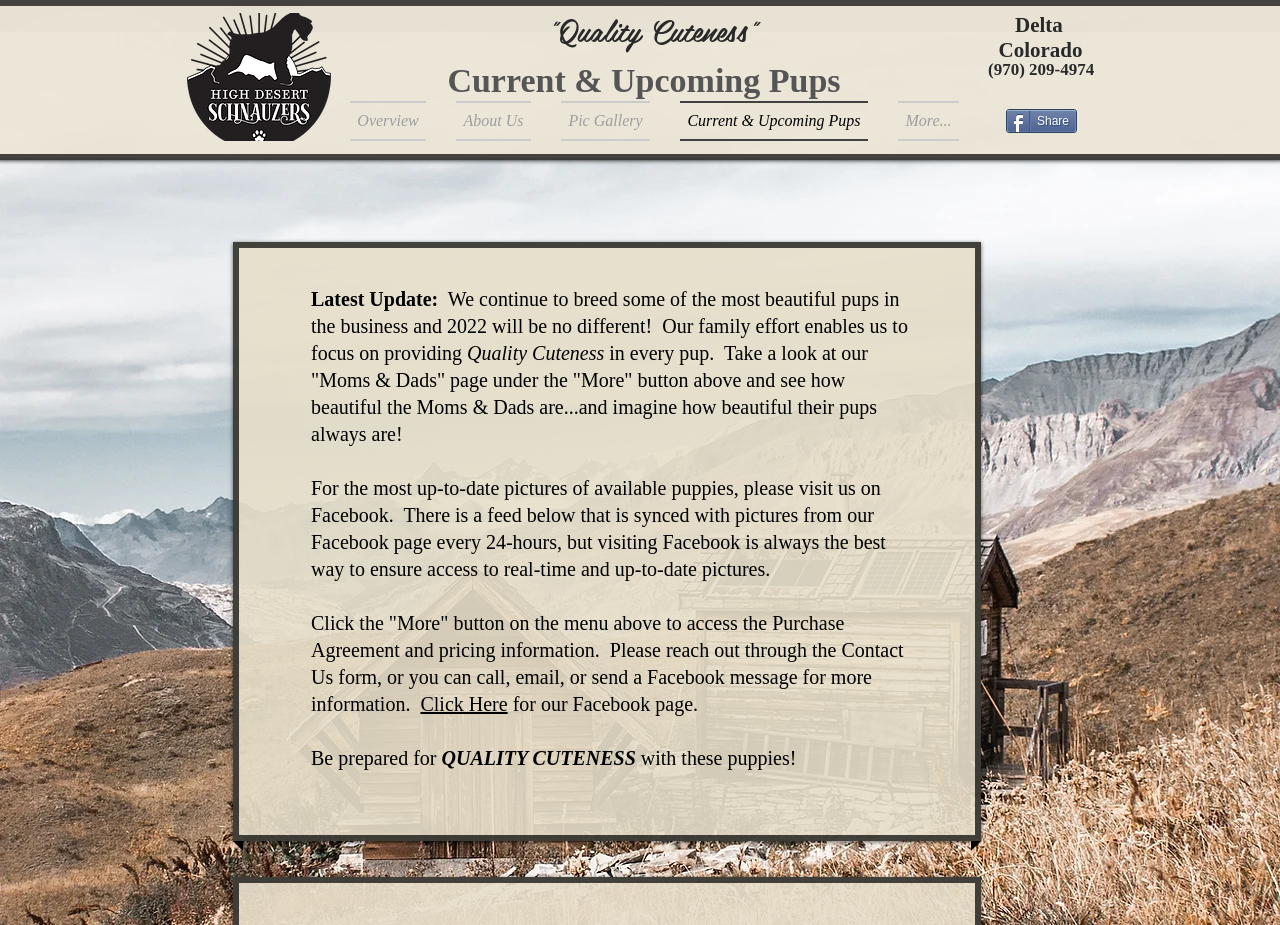Please determine the bounding box coordinates for the element that should be clicked to follow these instructions: "Visit the Facebook page".

[0.397, 0.749, 0.545, 0.773]